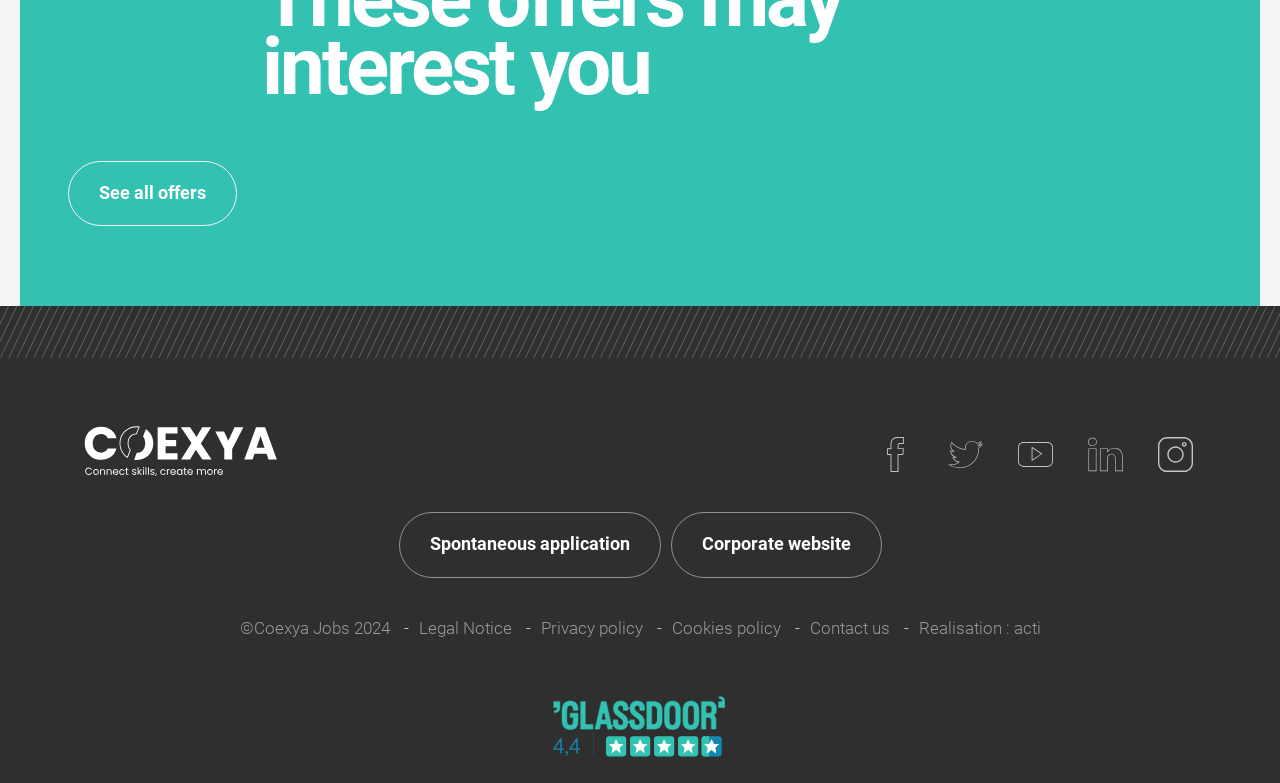Highlight the bounding box coordinates of the region I should click on to meet the following instruction: "View Spontaneous application".

[0.311, 0.654, 0.516, 0.738]